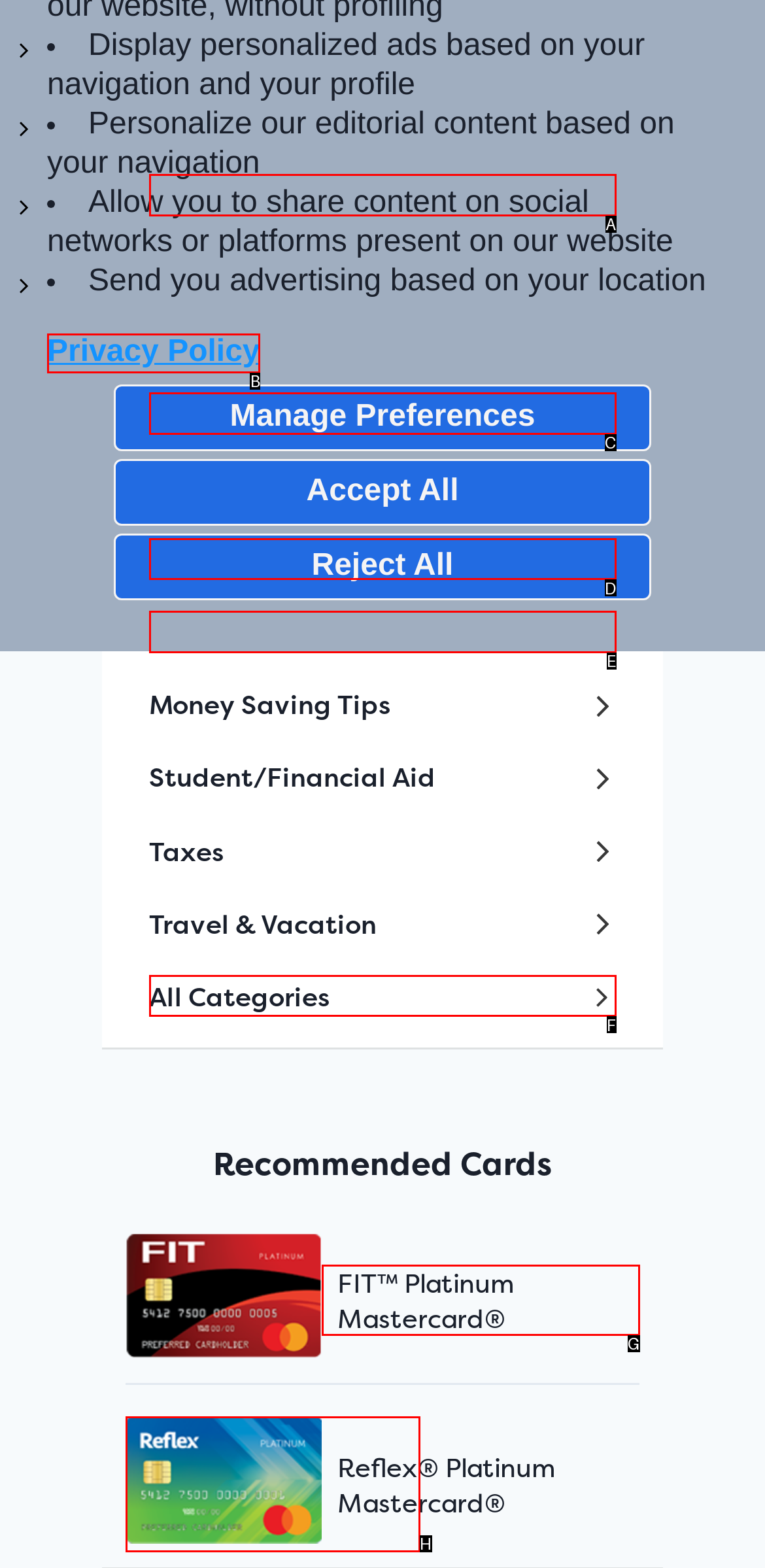Select the HTML element that fits the following description: Insurance
Provide the letter of the matching option.

D